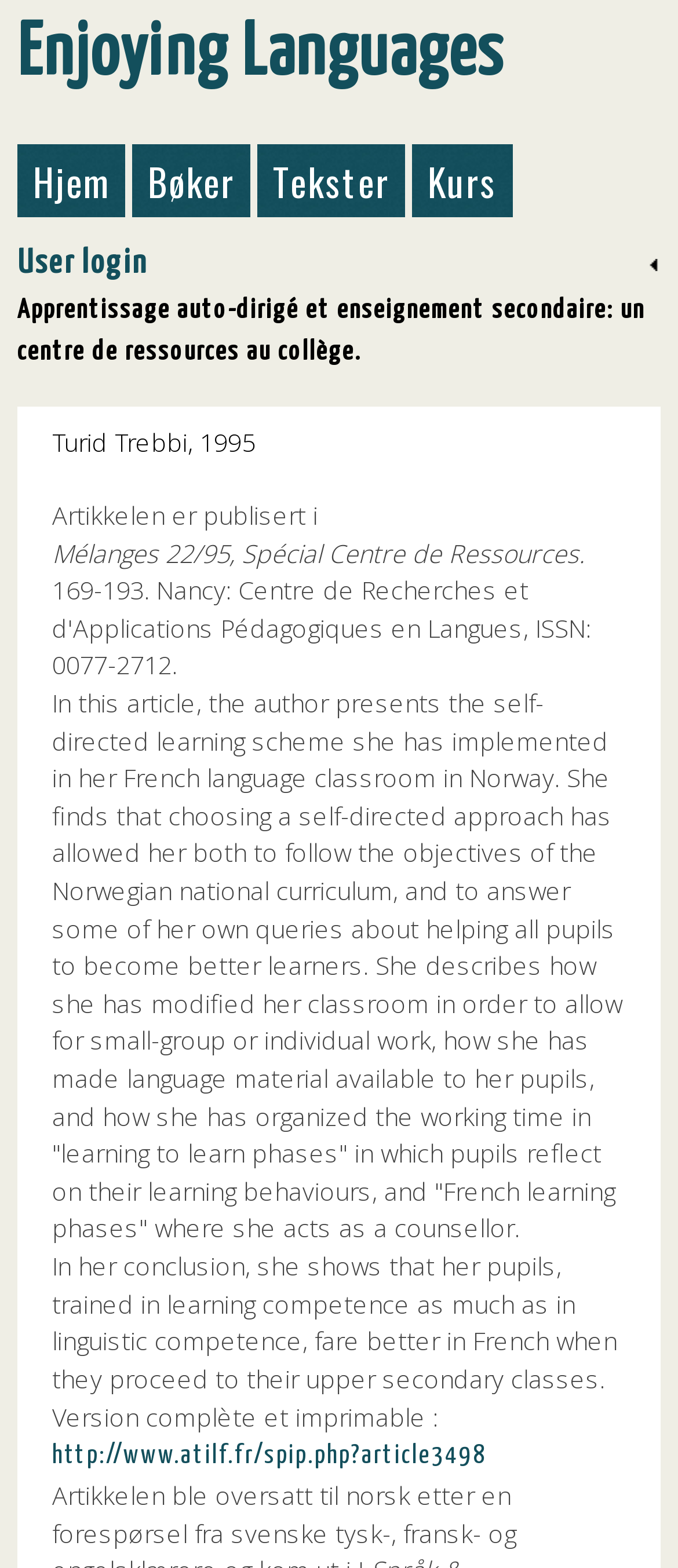Locate the bounding box coordinates of the element I should click to achieve the following instruction: "Click on 'Skip to main content'".

[0.306, 0.0, 0.488, 0.004]